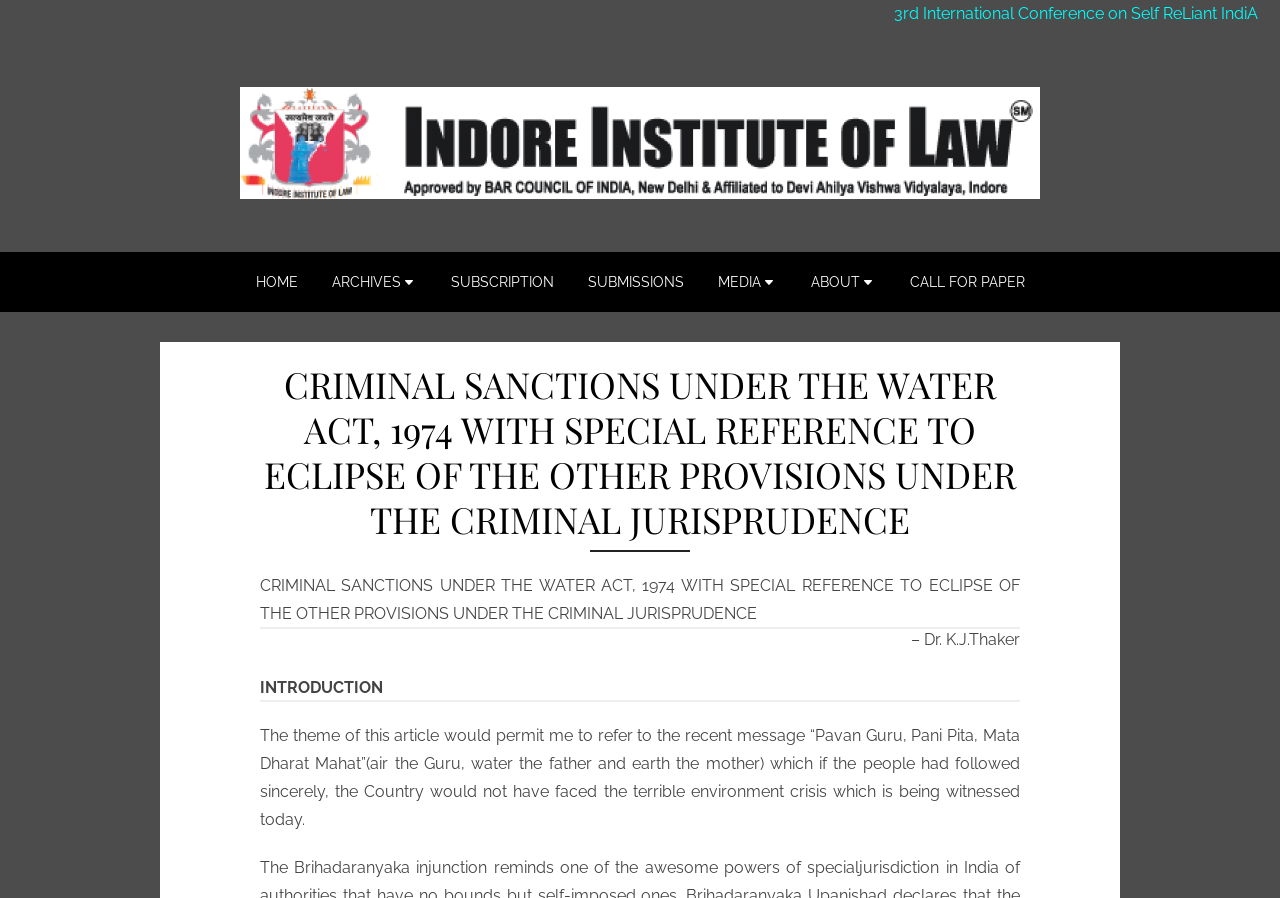Determine the bounding box coordinates for the HTML element mentioned in the following description: "alt="Indore Institute Of Law"". The coordinates should be a list of four floats ranging from 0 to 1, represented as [left, top, right, bottom].

[0.188, 0.205, 0.812, 0.226]